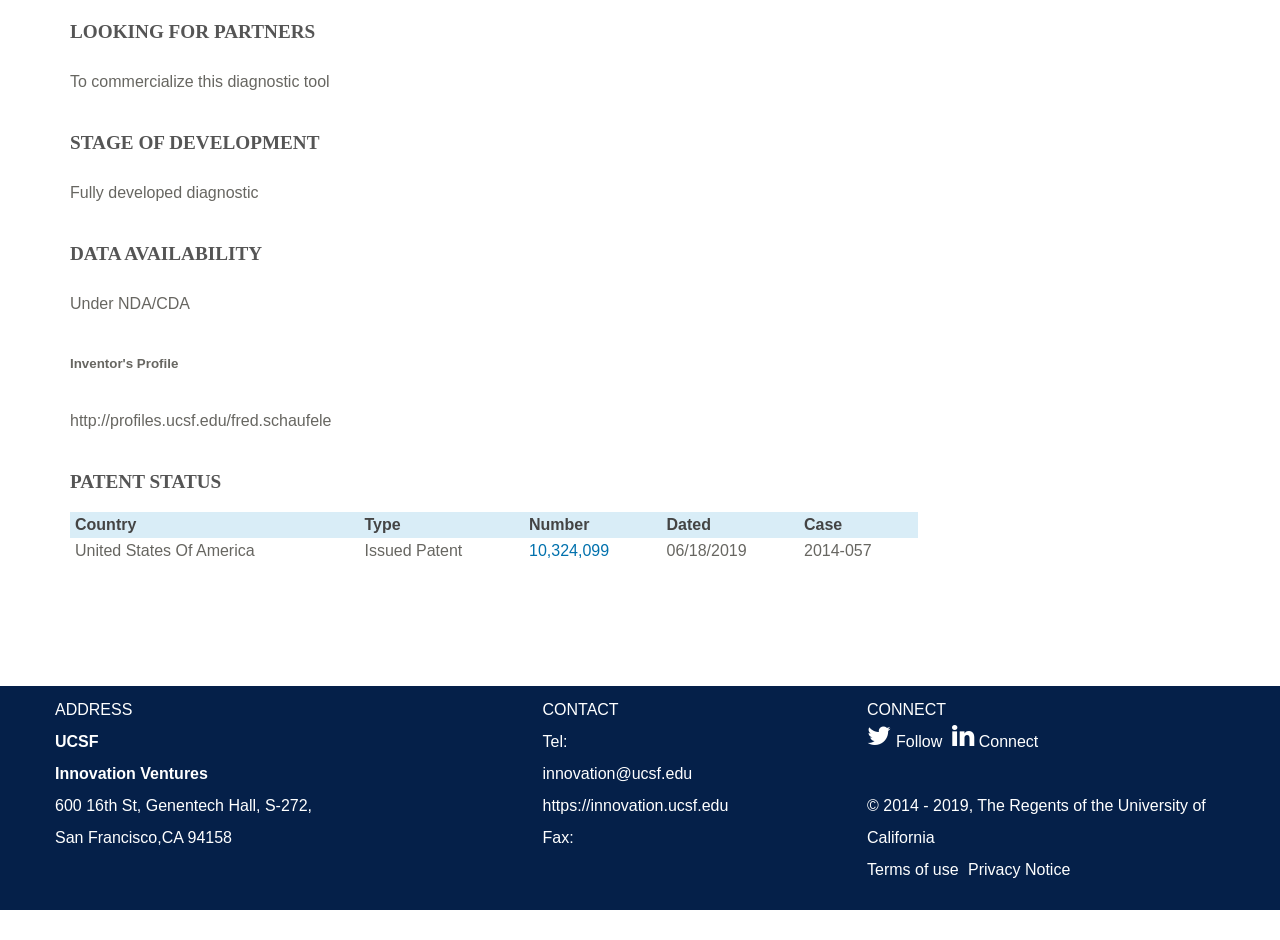What is the patent number of the diagnostic tool in the United States?
Using the image as a reference, give a one-word or short phrase answer.

10,324,099